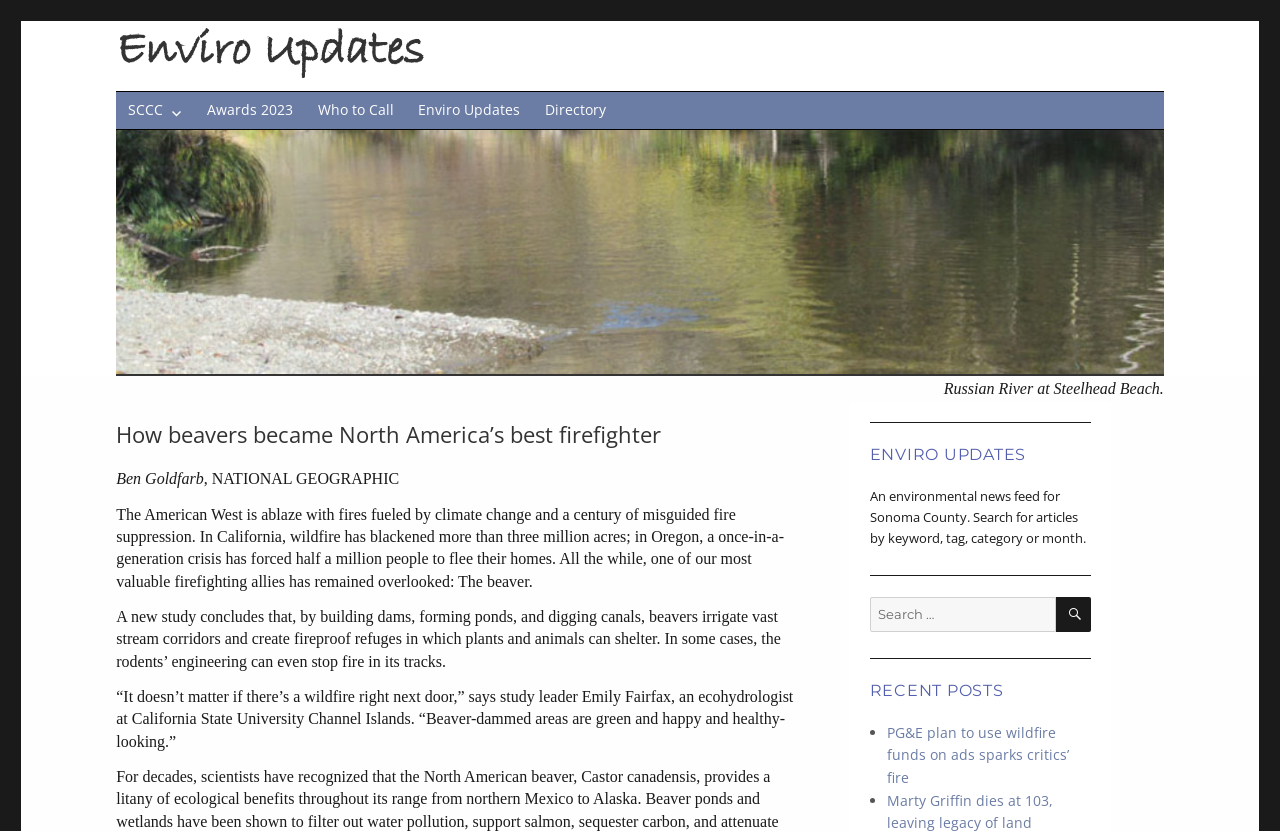Craft a detailed narrative of the webpage's structure and content.

The webpage is about an article titled "How beavers became North America's best firefighter" from Enviro Updates. At the top, there is a navigation menu with links to "SCCC", "Awards 2023", "Who to Call", "Enviro Updates", and "Directory". Below the navigation menu, there is a large link to "Enviro Updates" with an accompanying image.

The main content of the article is divided into several sections. The first section has a heading with the title of the article, followed by the author's name, "Ben Goldfarb", and the publication, "NATIONAL GEOGRAPHIC". The article's introduction discusses the wildfires in the American West, fueled by climate change and misguided fire suppression.

The next section describes how beavers are valuable firefighting allies, as they create fireproof refuges by building dams, forming ponds, and digging canals. This section is followed by a quote from the study leader, Emily Fairfax, who explains how beaver-dammed areas remain green and healthy despite nearby wildfires.

On the right side of the page, there is a section titled "ENVIRO UPDATES" with a search bar and a brief description of the environmental news feed. Below this section, there is a list of "RECENT POSTS" with links to other articles, including "PG&E plan to use wildfire funds on ads sparks critics' fire".